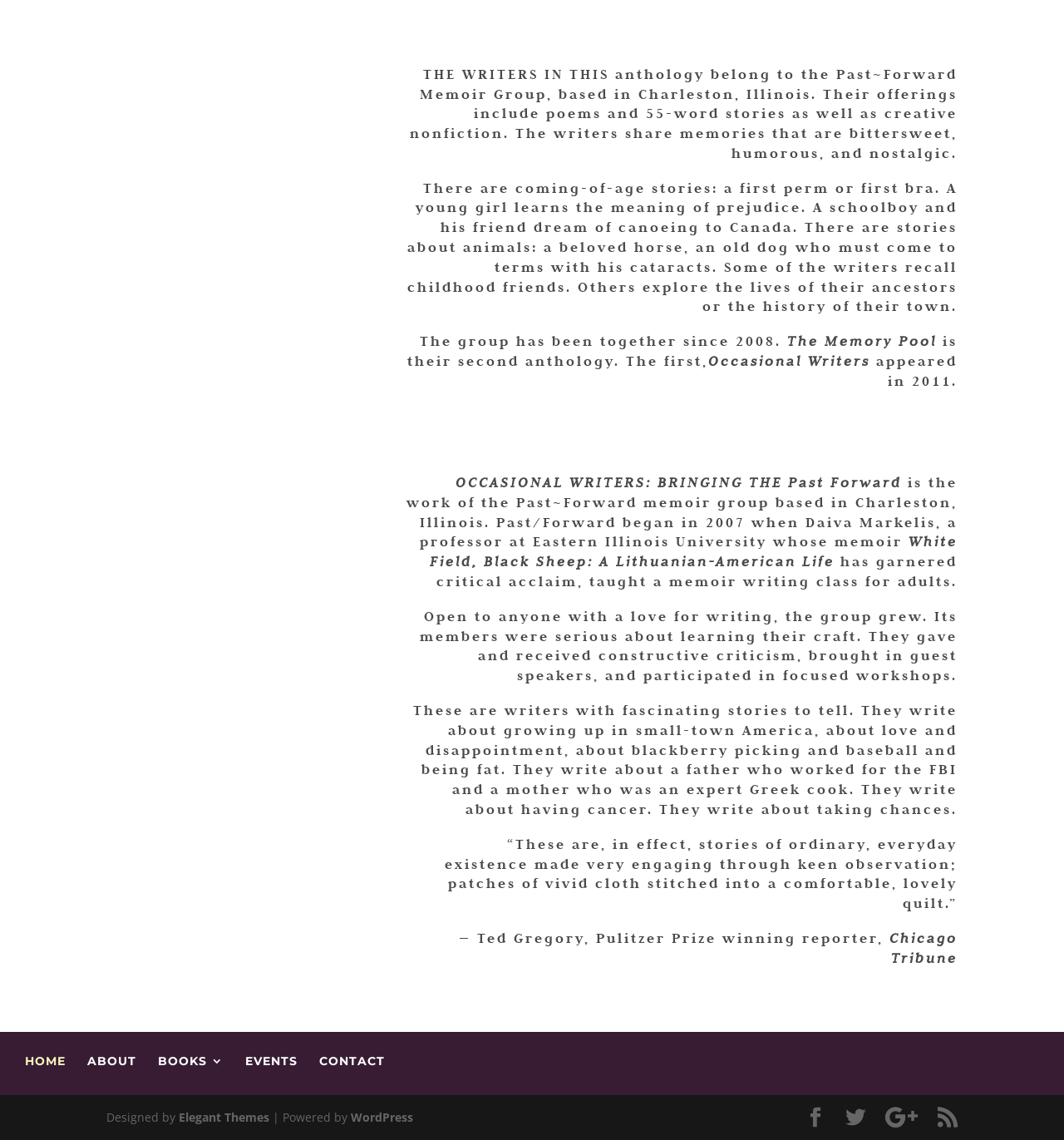Given the element description, predict the bounding box coordinates in the format (top-left x, top-left y, bottom-right x, bottom-right y), using floating point numbers between 0 and 1: WordPress

[0.33, 0.973, 0.388, 0.987]